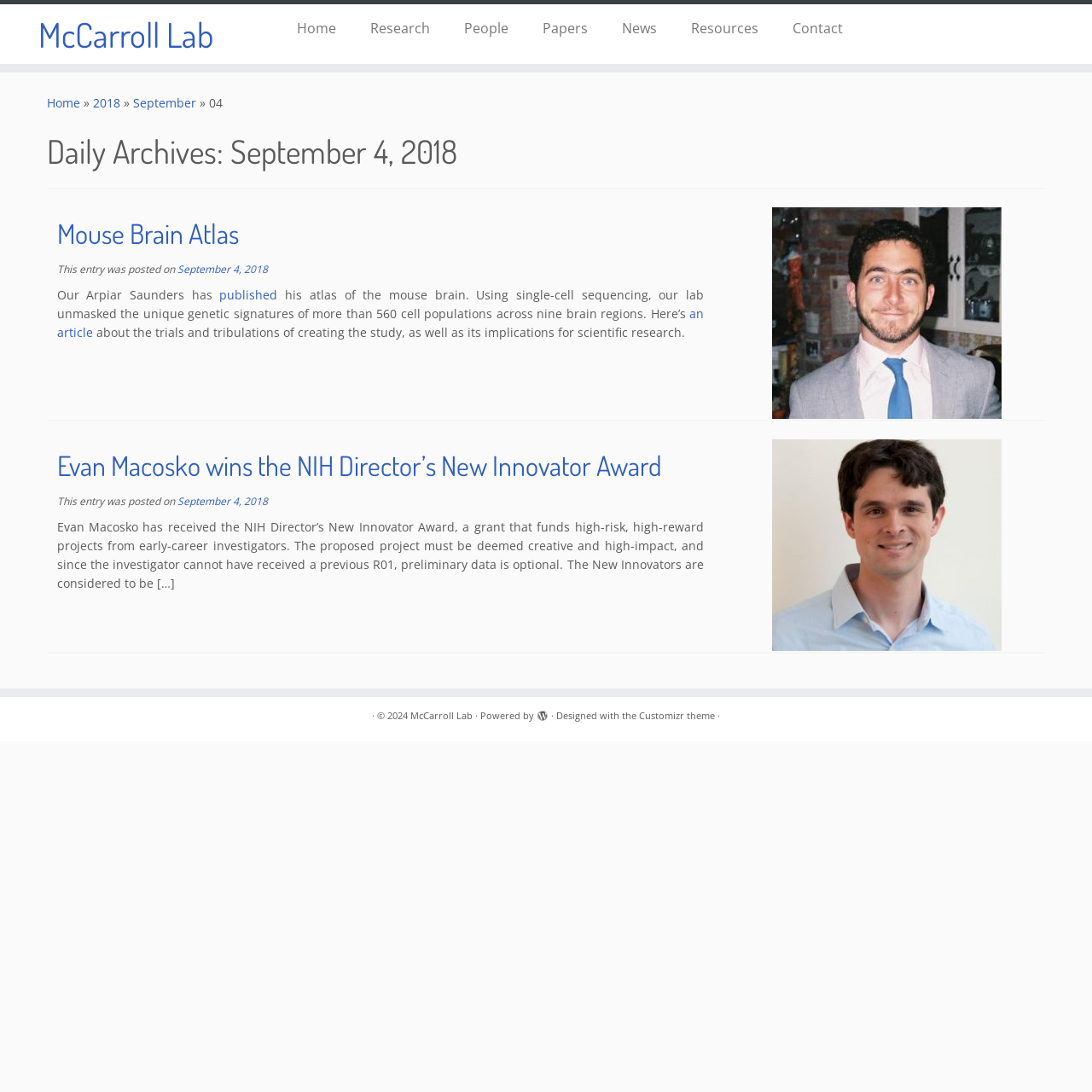Analyze the image and give a detailed response to the question:
What is the name of the award won by Evan Macosko?

The name of the award won by Evan Macosko can be found in the heading element of the second article, which is 'Evan Macosko wins the NIH Director’s New Innovator Award'. This award is mentioned in the text of the article as well.